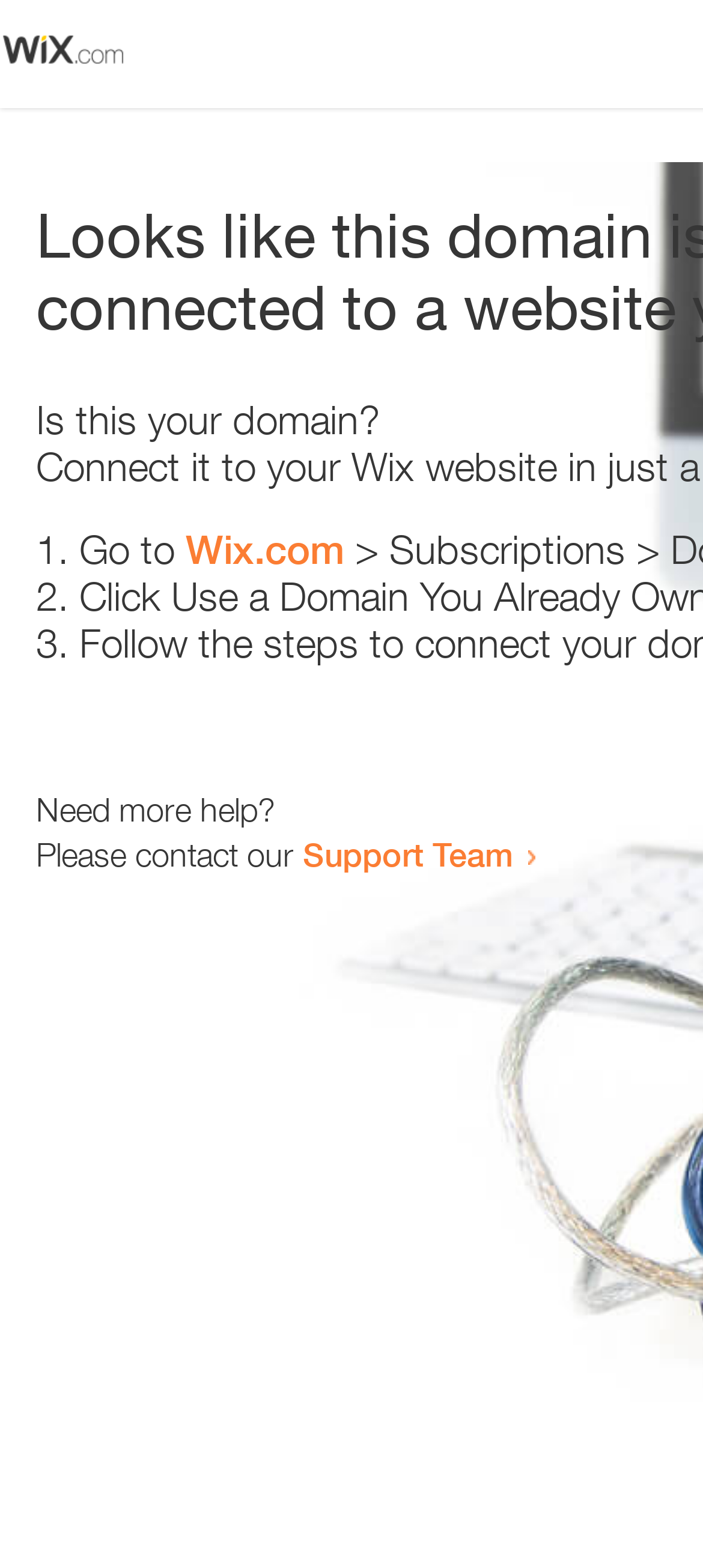What is the text below the third list marker? Observe the screenshot and provide a one-word or short phrase answer.

Need more help?